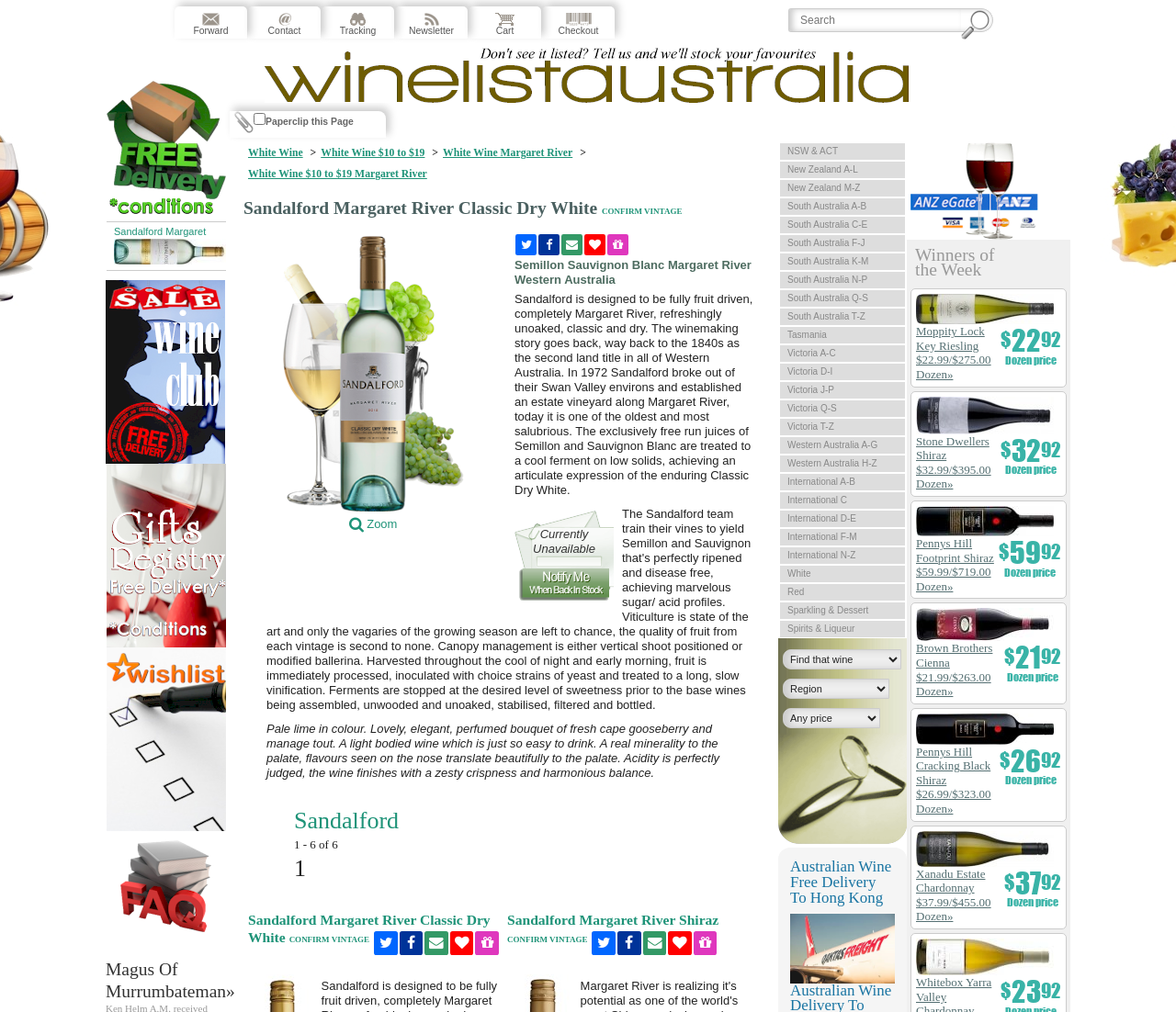Give a one-word or short-phrase answer to the following question: 
What is the availability of the Sandalford Margaret River Classic Dry White wine?

Currently Unavailable